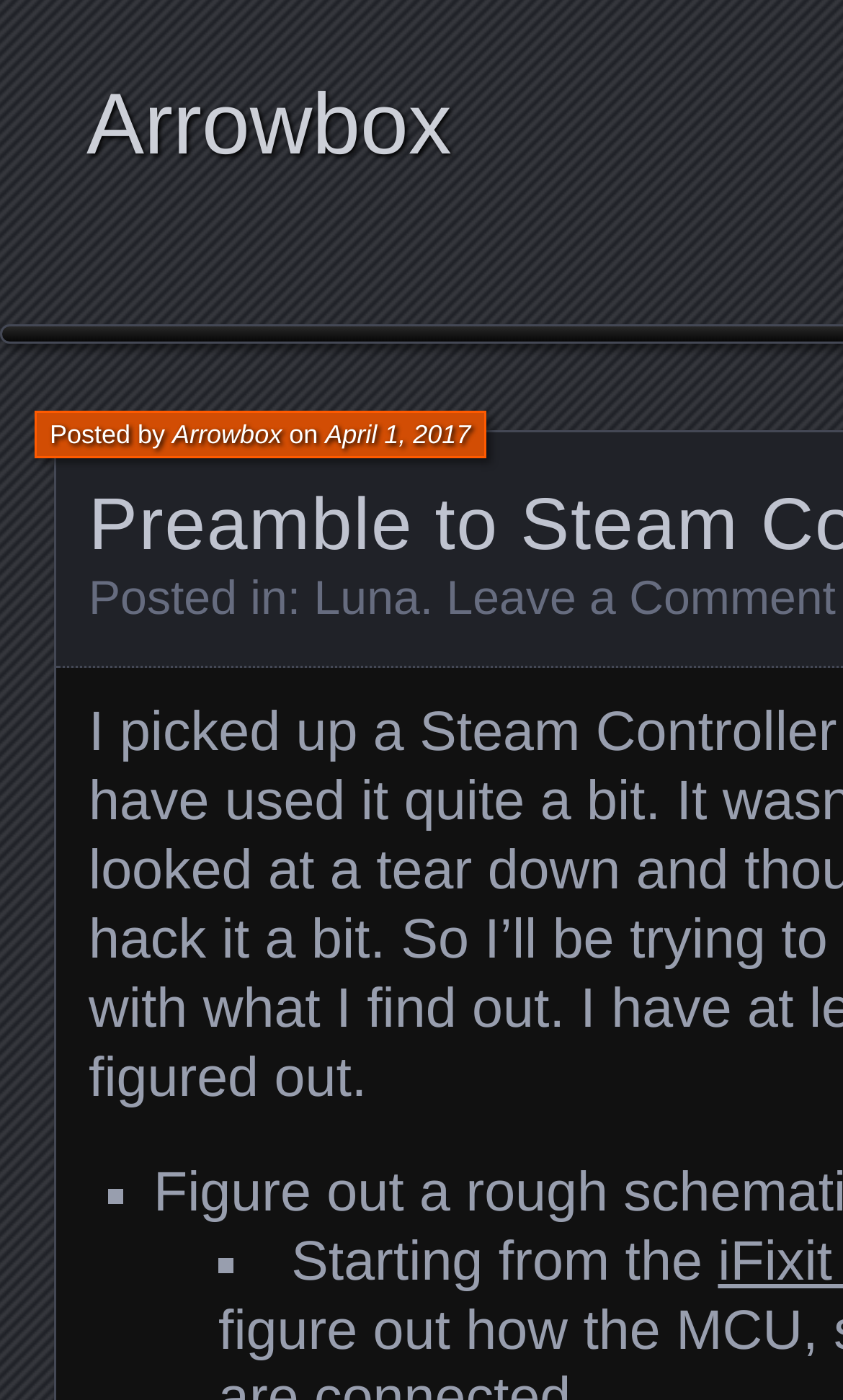When was the article posted?
Please respond to the question with a detailed and well-explained answer.

The answer can be found by looking at the top section of the webpage, where it says 'on' followed by a link 'April 1, 2017', indicating that the article was posted on April 1, 2017.